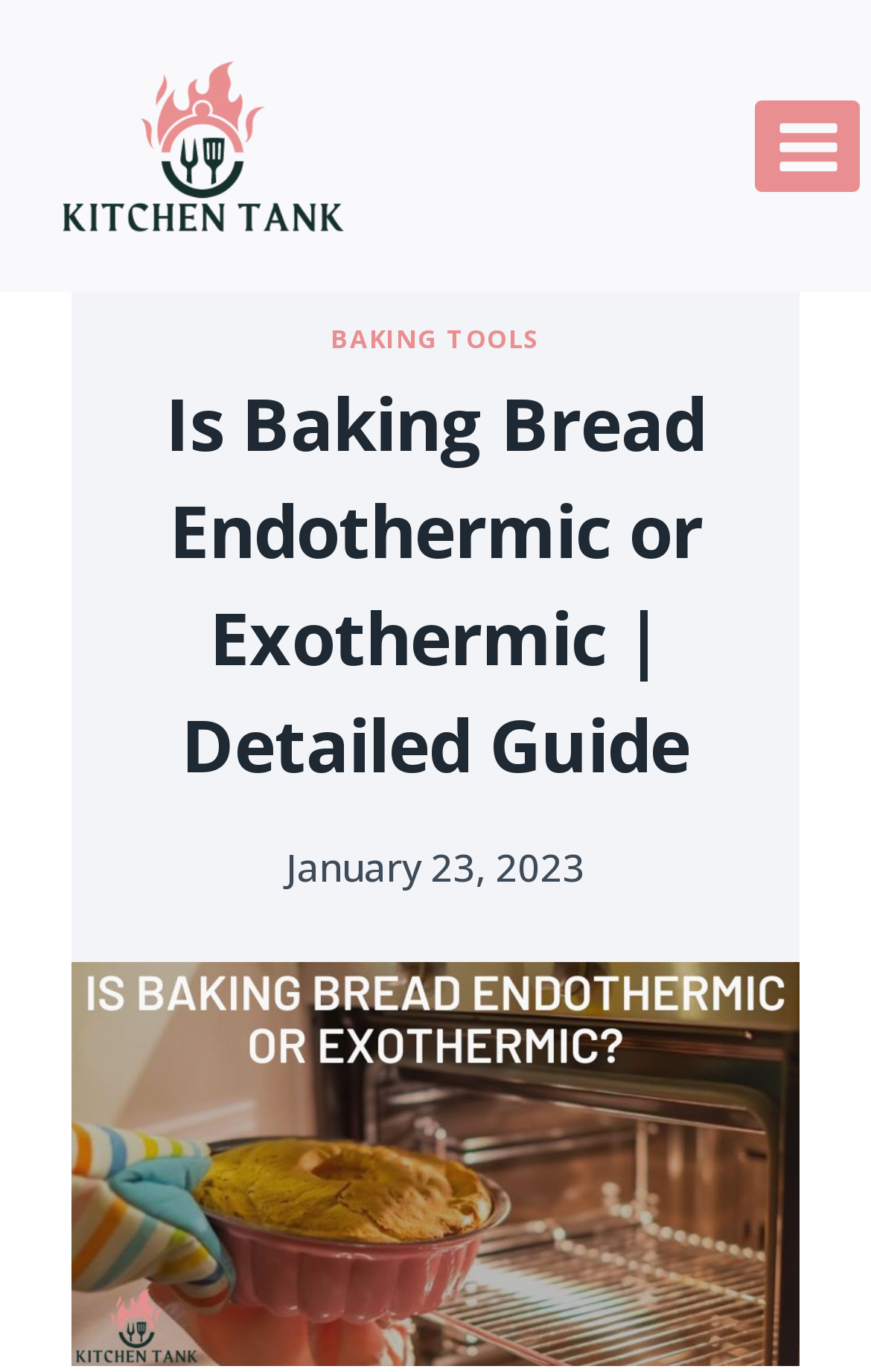What is the logo of the website?
Using the image, provide a detailed and thorough answer to the question.

The logo of the website is a kitchen tank logo, which is an image located at the top left corner of the webpage, with a bounding box coordinate of [0.064, 0.041, 0.397, 0.173].